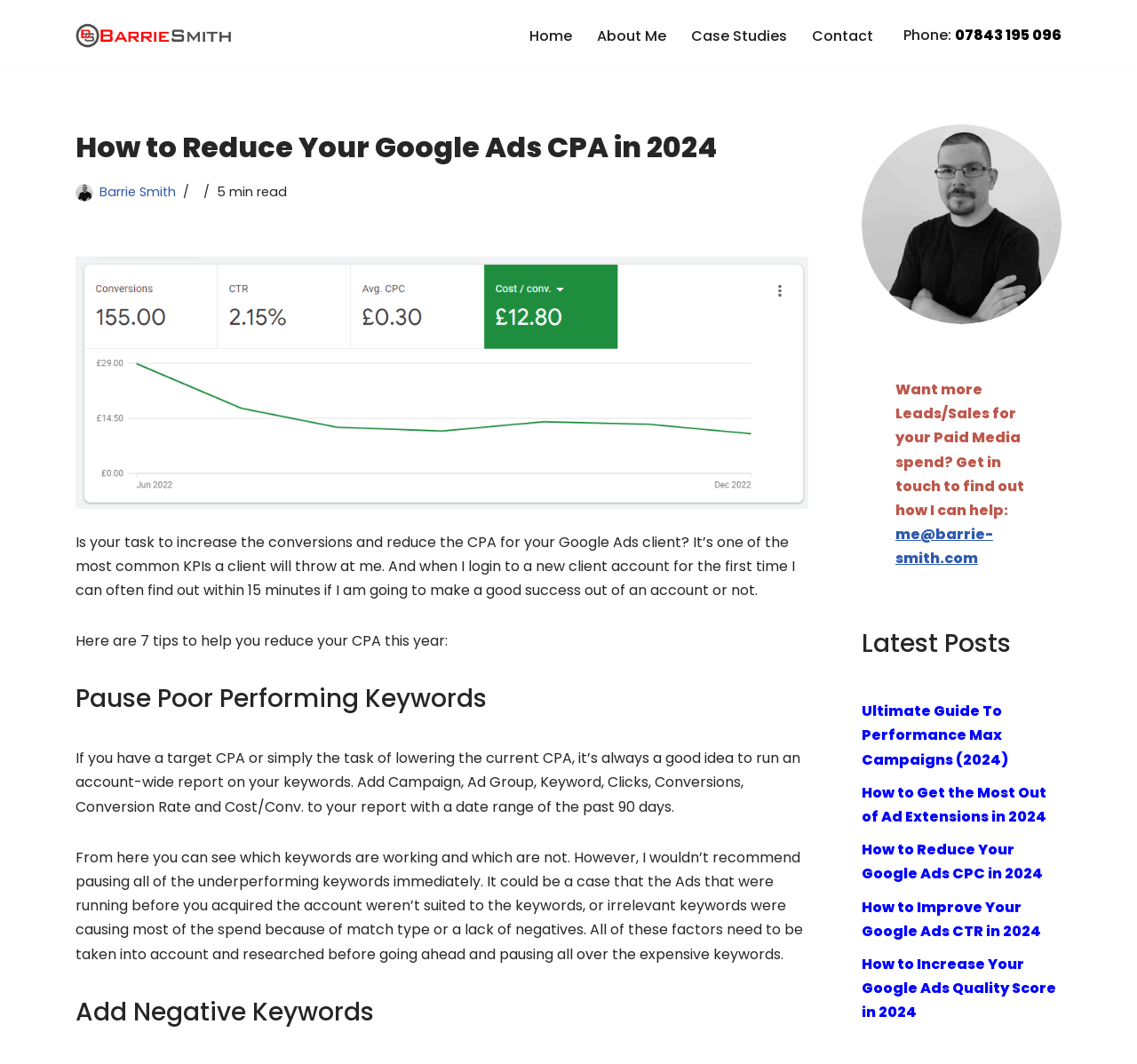Locate the bounding box of the user interface element based on this description: "07843 195 096".

[0.84, 0.024, 0.934, 0.043]